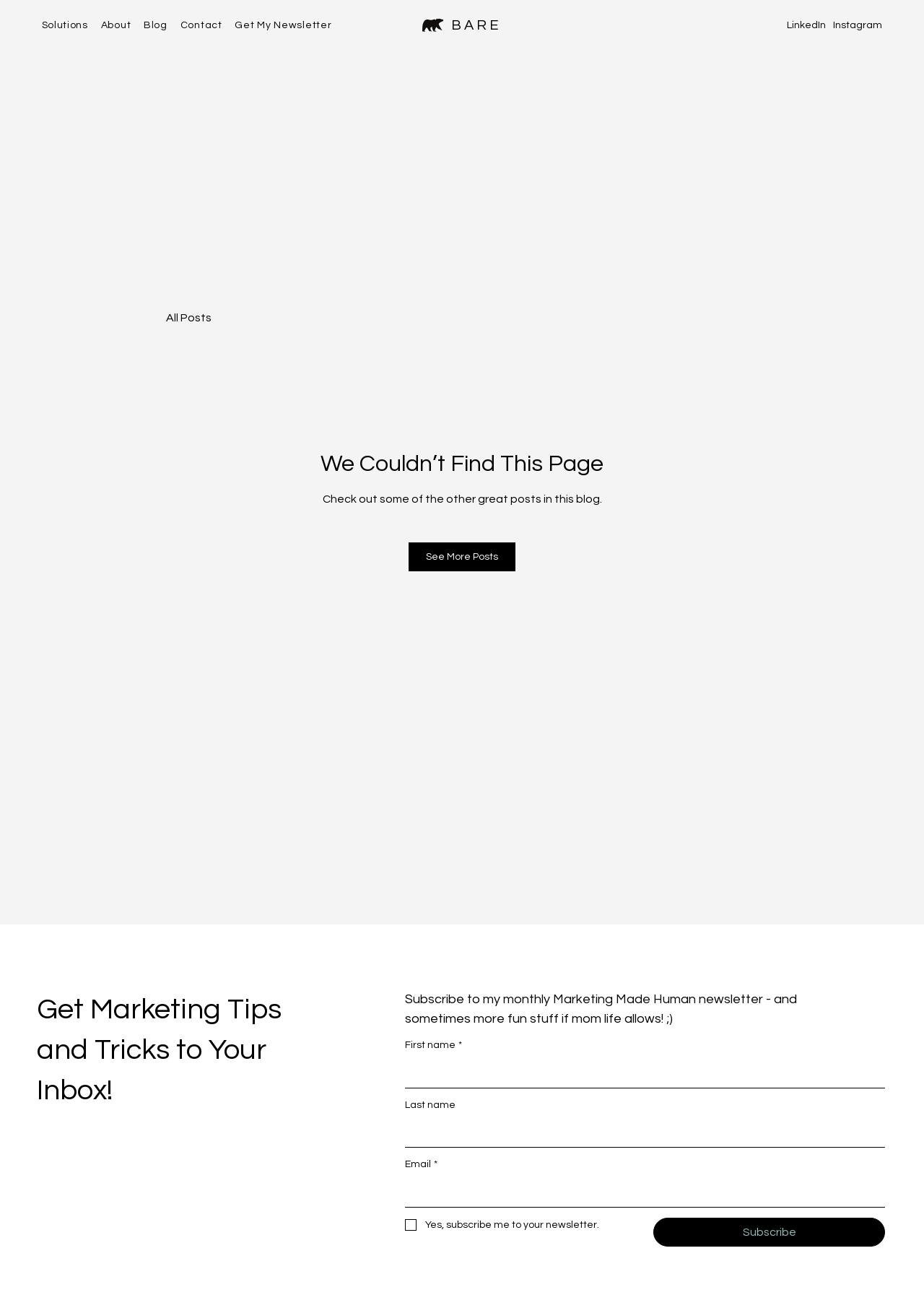Identify the bounding box coordinates for the UI element described by the following text: "Contact". Provide the coordinates as four float numbers between 0 and 1, in the format [left, top, right, bottom].

[0.195, 0.015, 0.254, 0.024]